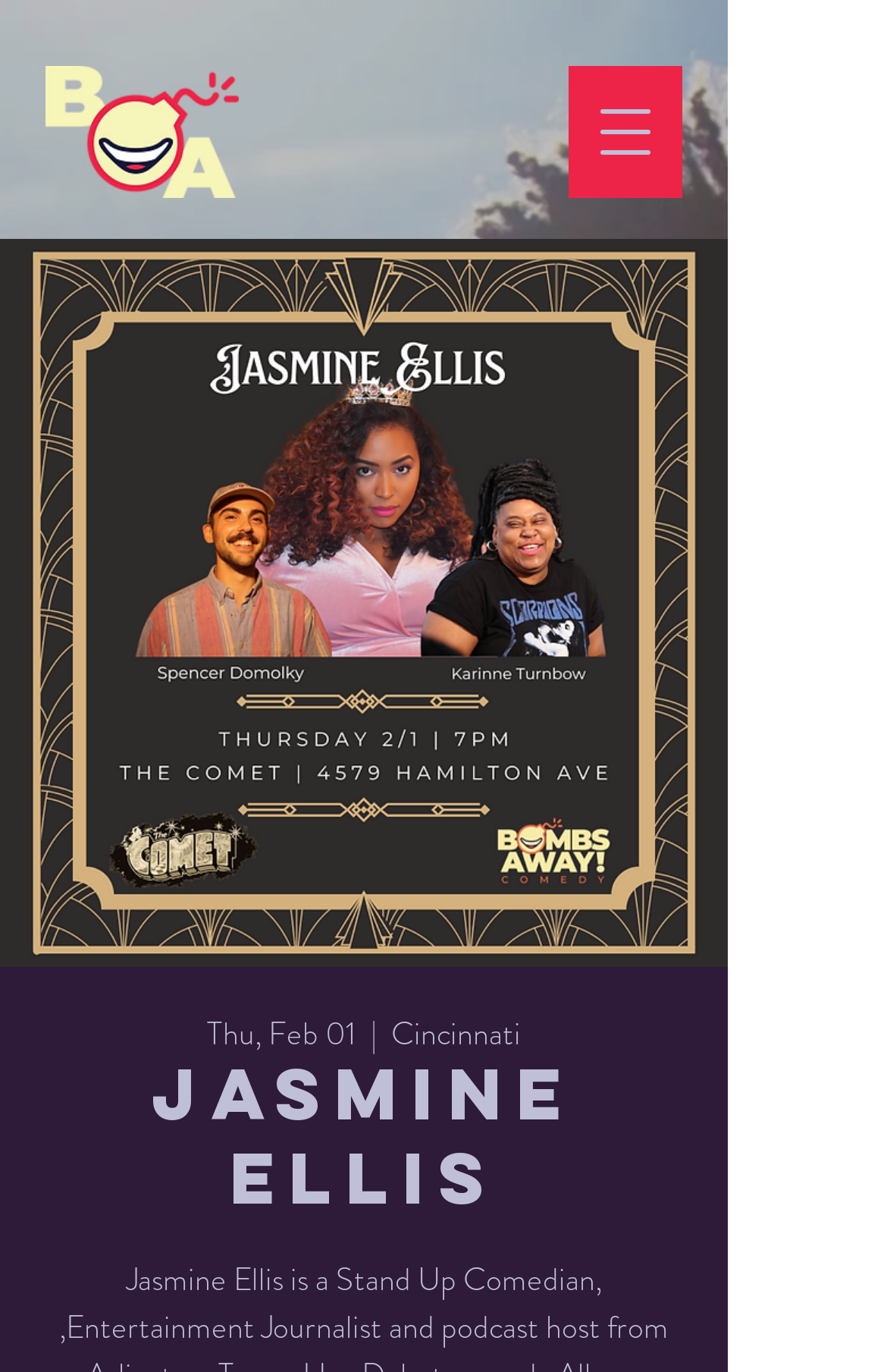Provide an in-depth caption for the elements present on the webpage.

The webpage is about Jasmine Ellis, a stand-up comedian, entertainment journalist, and podcast host from Arlington, Texas. At the top left corner, there is a logo of "Bombs Away! Comedy" which is a clickable link. Next to the logo, on the top right corner, there is a button to open a navigation menu.

When the navigation menu is opened, a large image of Jasmine Ellis appears, taking up most of the screen. Below the image, there is a line of text showing the date "Thu, Feb 01" followed by a vertical bar and then the location "Cincinnati".

At the bottom of the page, there is a large heading that reads "Jasmine Ellis", which is centered horizontally.